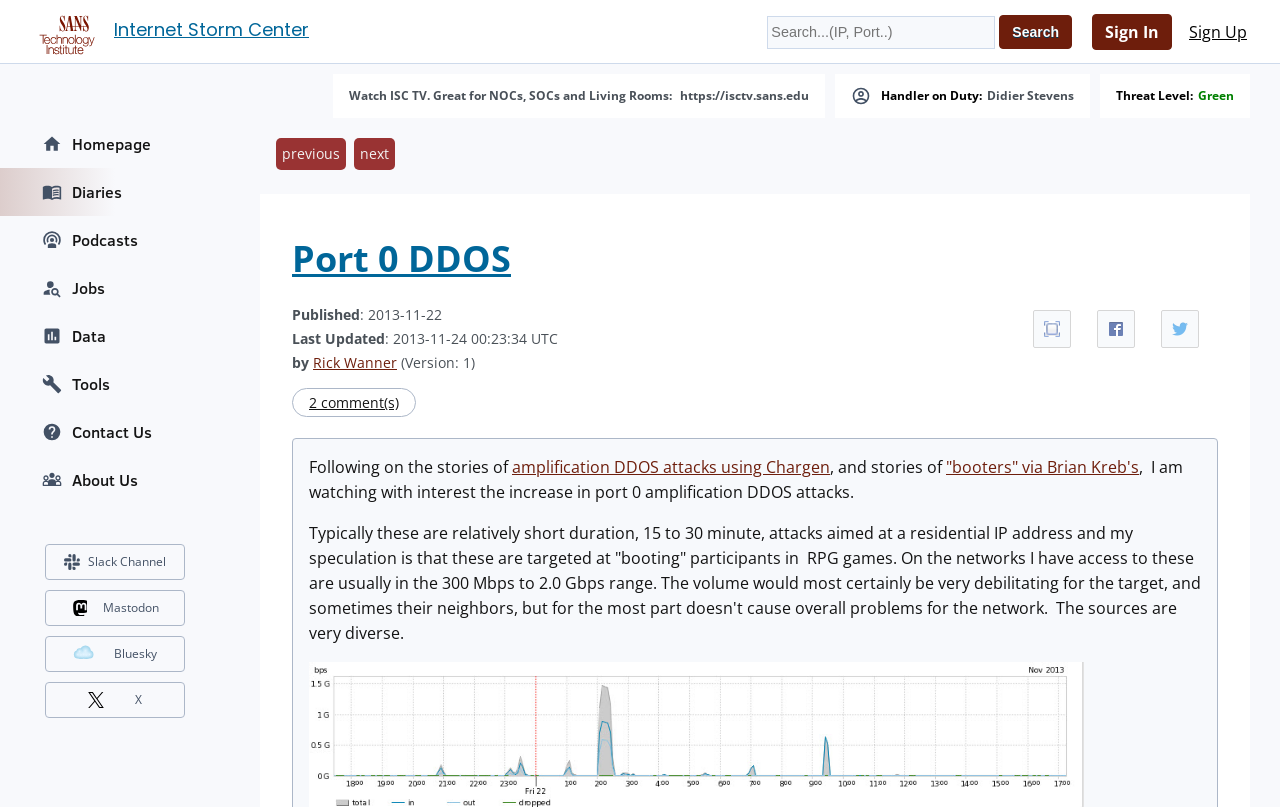Please give the bounding box coordinates of the area that should be clicked to fulfill the following instruction: "Sign In". The coordinates should be in the format of four float numbers from 0 to 1, i.e., [left, top, right, bottom].

[0.853, 0.017, 0.916, 0.062]